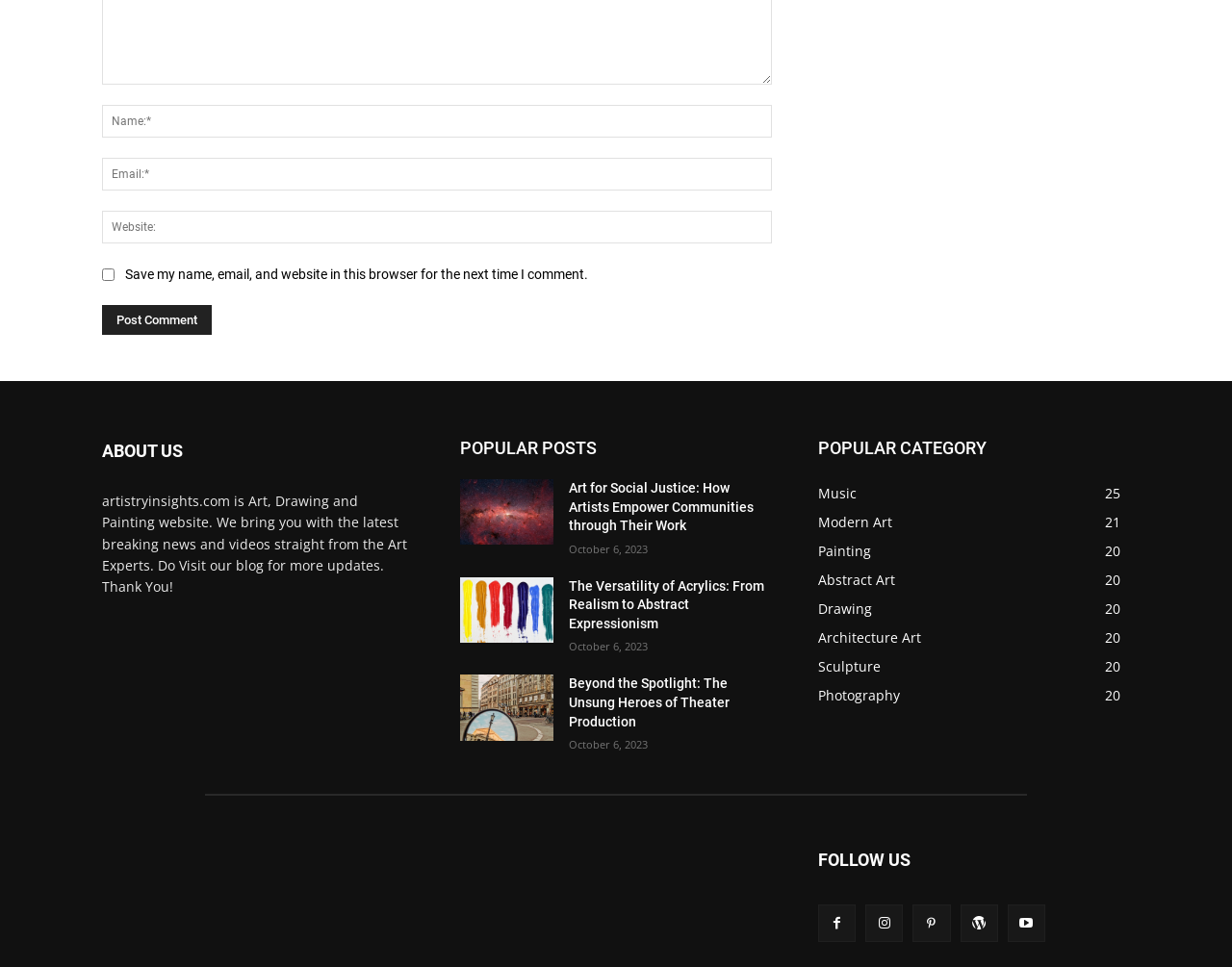Please identify the bounding box coordinates of the element's region that needs to be clicked to fulfill the following instruction: "Click on the 'Home' link". The bounding box coordinates should consist of four float numbers between 0 and 1, i.e., [left, top, right, bottom].

None